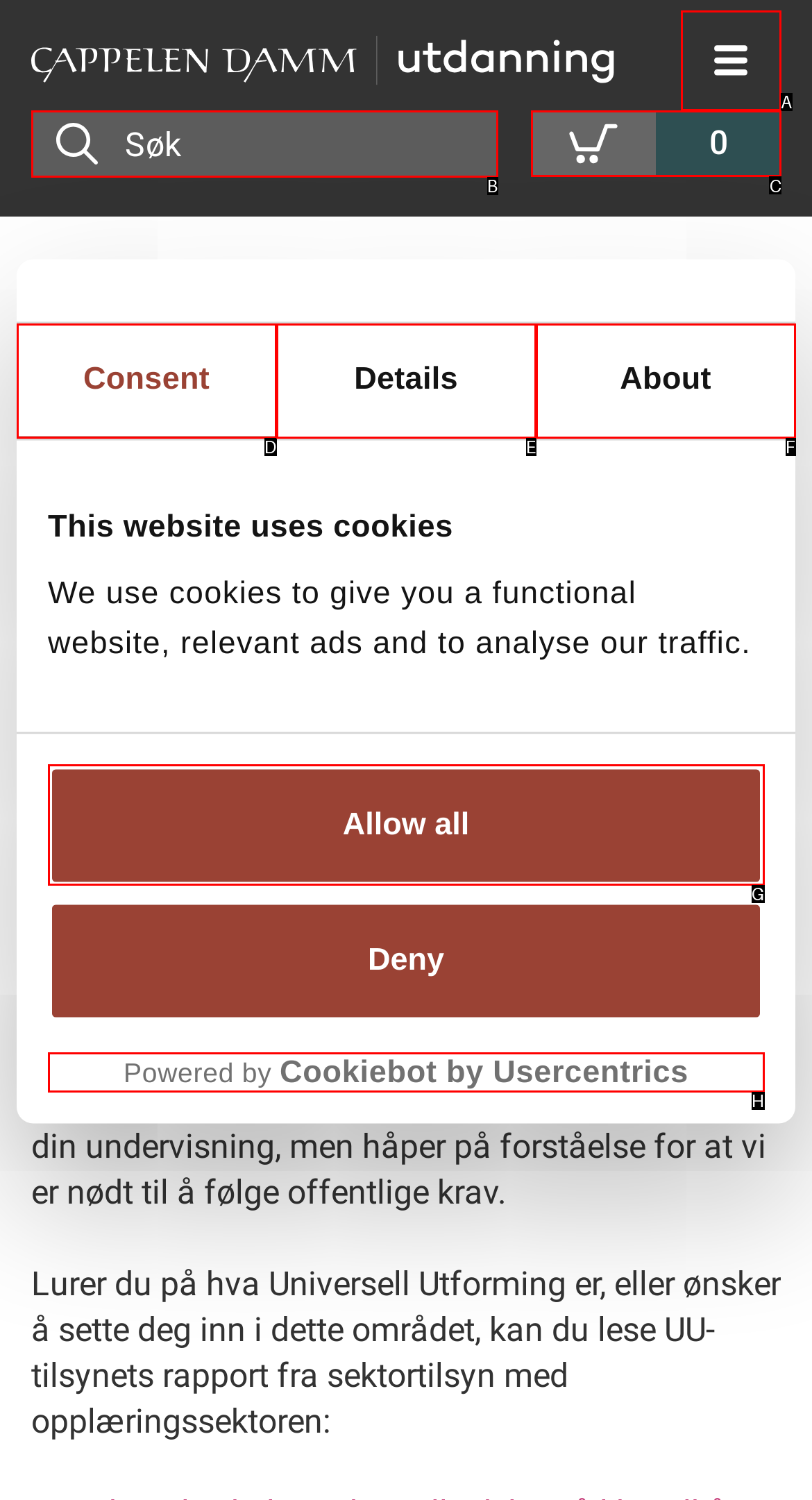Specify which element within the red bounding boxes should be clicked for this task: Click the 'Handlekurv' button Respond with the letter of the correct option.

C